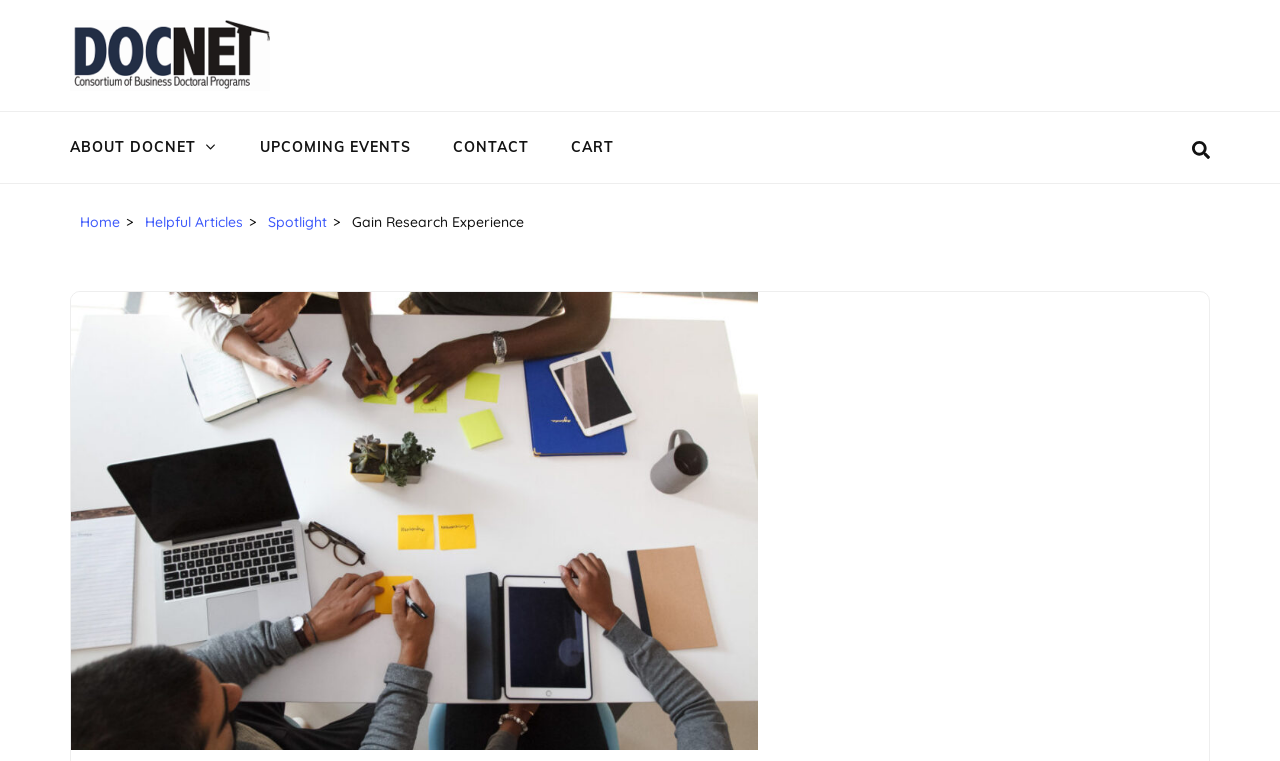What is the purpose of the button on the top-right corner?
Look at the screenshot and respond with one word or a short phrase.

Unknown